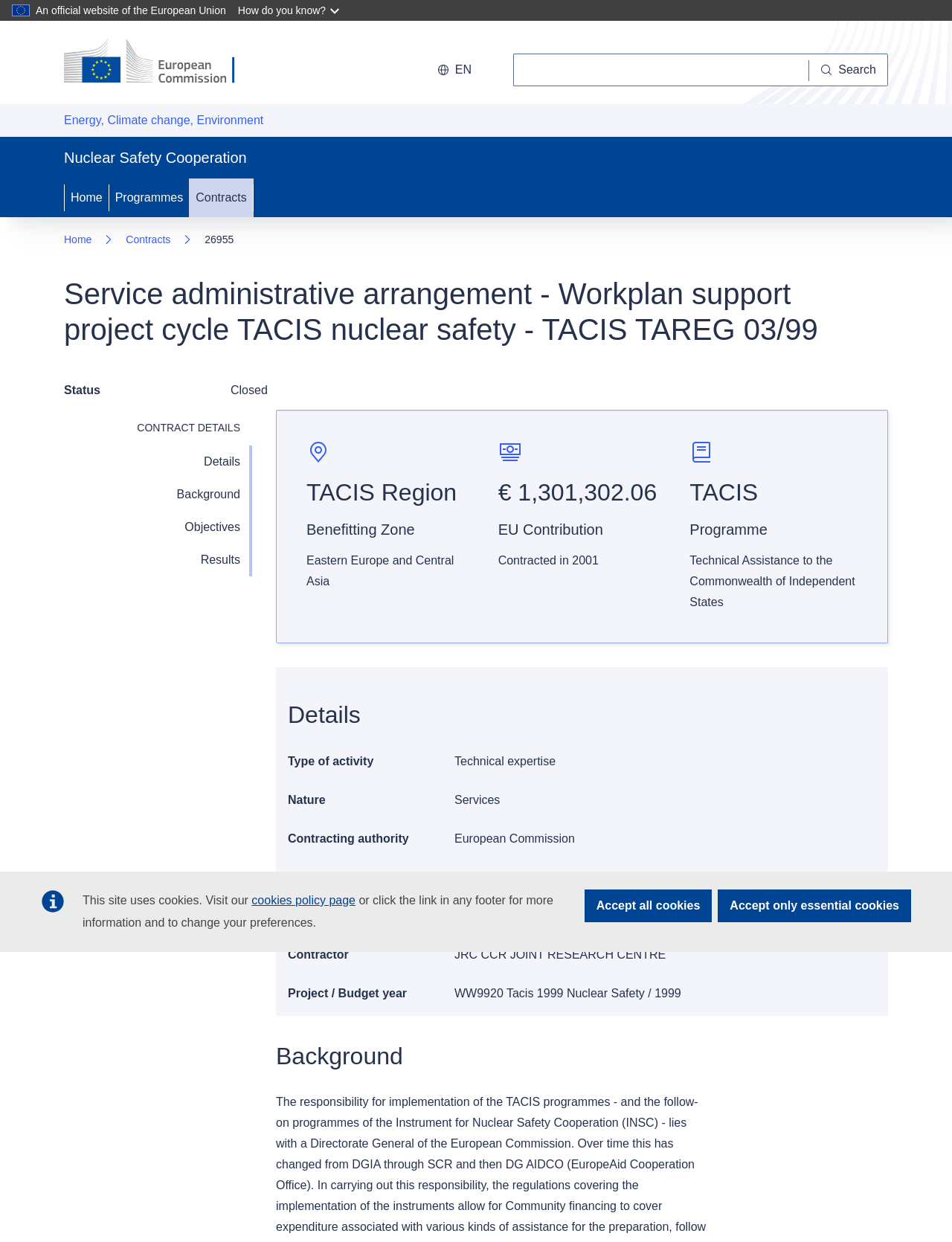What is the EU contribution for this programme?
Can you provide an in-depth and detailed response to the question?

The EU contribution amount can be found in the description list detail section, where it is mentioned as '€ 1,301,302.06'.